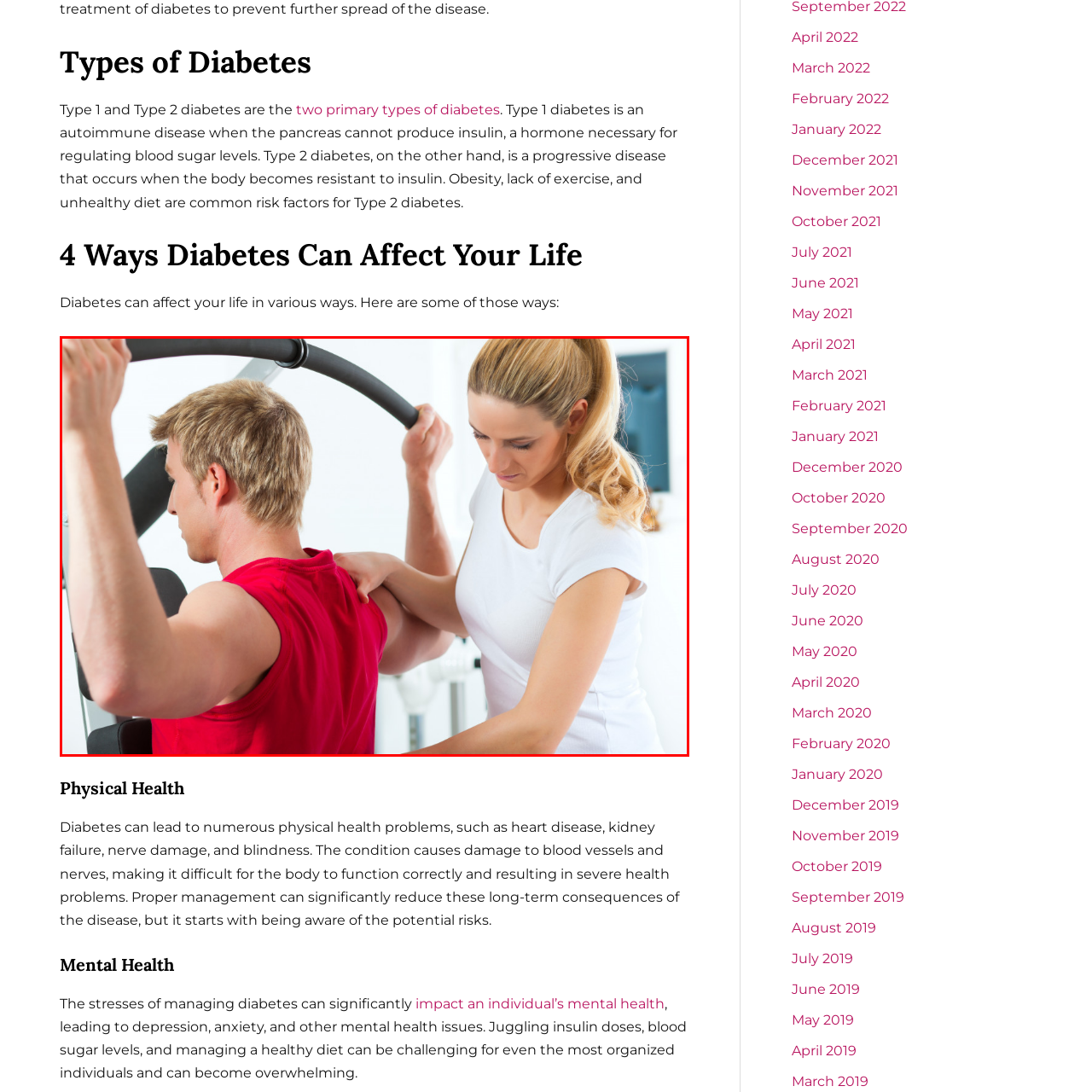Describe in detail the contents of the image highlighted within the red box.

In this image, a personal trainer assists a man who is working out on a resistance machine. The man, wearing a red tank top, is performing an upper body exercise while the trainer, dressed in a white T-shirt, stands behind him, providing guidance and support. The trainer's focused expression indicates her engagement in ensuring correct form and technique. This scene highlights the importance of physical health and fitness, particularly for individuals managing diabetes, as regular exercise is crucial for maintaining a healthy lifestyle and mitigating the risks associated with the condition. The background features a well-equipped gym setting, reinforcing the theme of active living and health management.